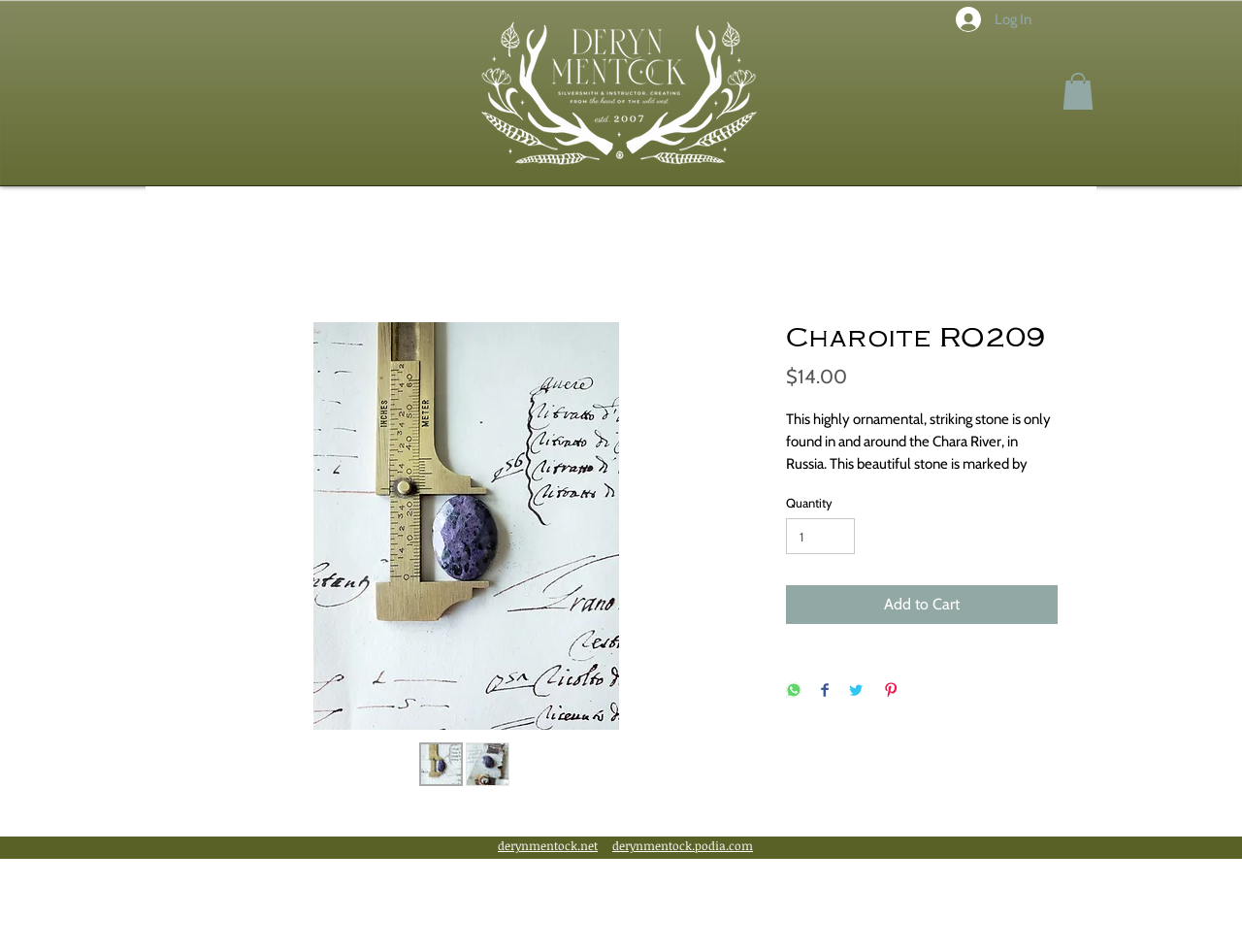Could you indicate the bounding box coordinates of the region to click in order to complete this instruction: "Click the Submit button".

None